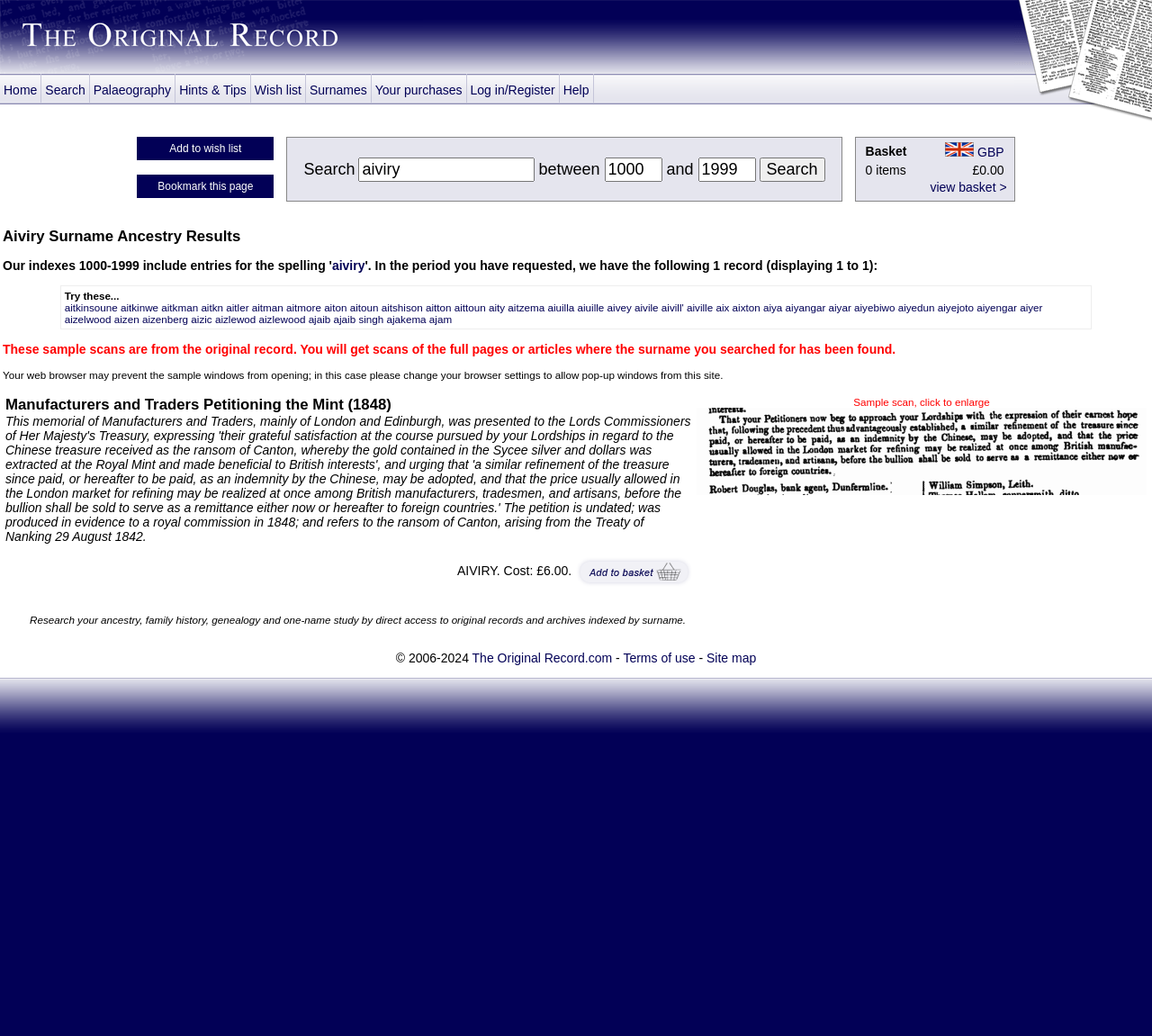Select the bounding box coordinates of the element I need to click to carry out the following instruction: "Click on 'WHAT CAN YOU MAKE WITH A VITAMIX?' button".

None